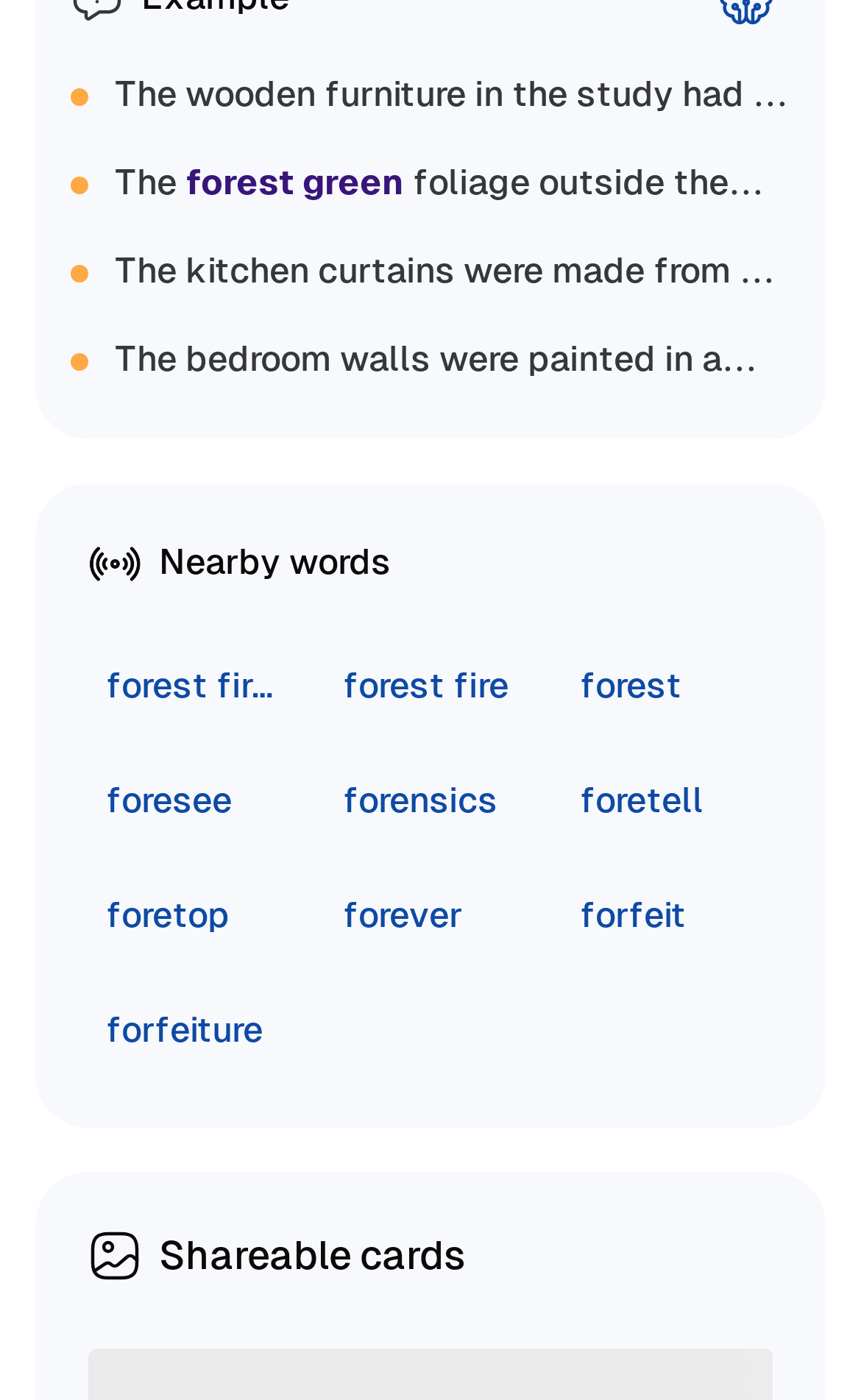Give a one-word or short phrase answer to this question: 
What is outside the window?

a picturesque view